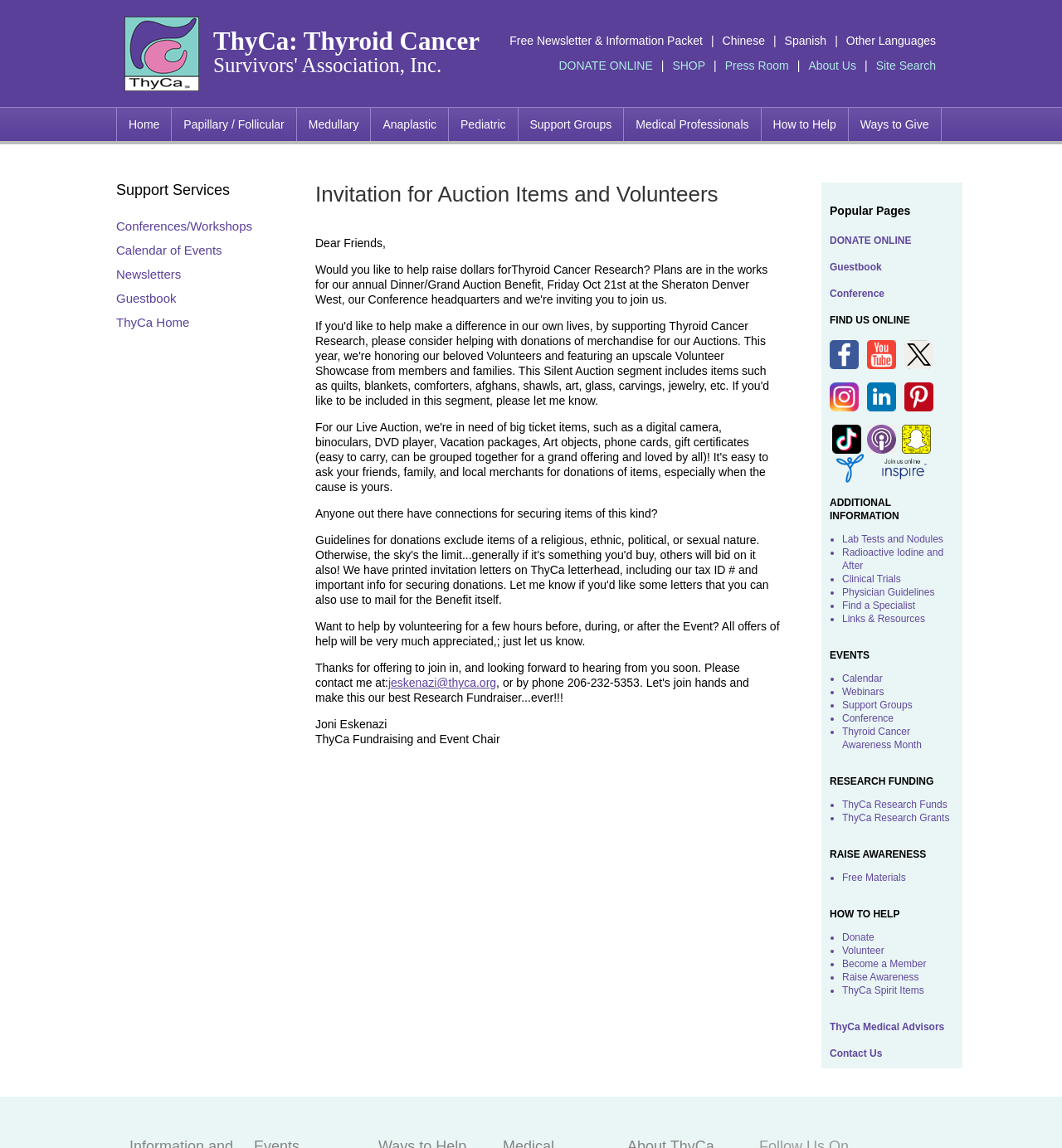Locate the bounding box coordinates of the element that should be clicked to fulfill the instruction: "Donate online".

[0.526, 0.051, 0.615, 0.063]